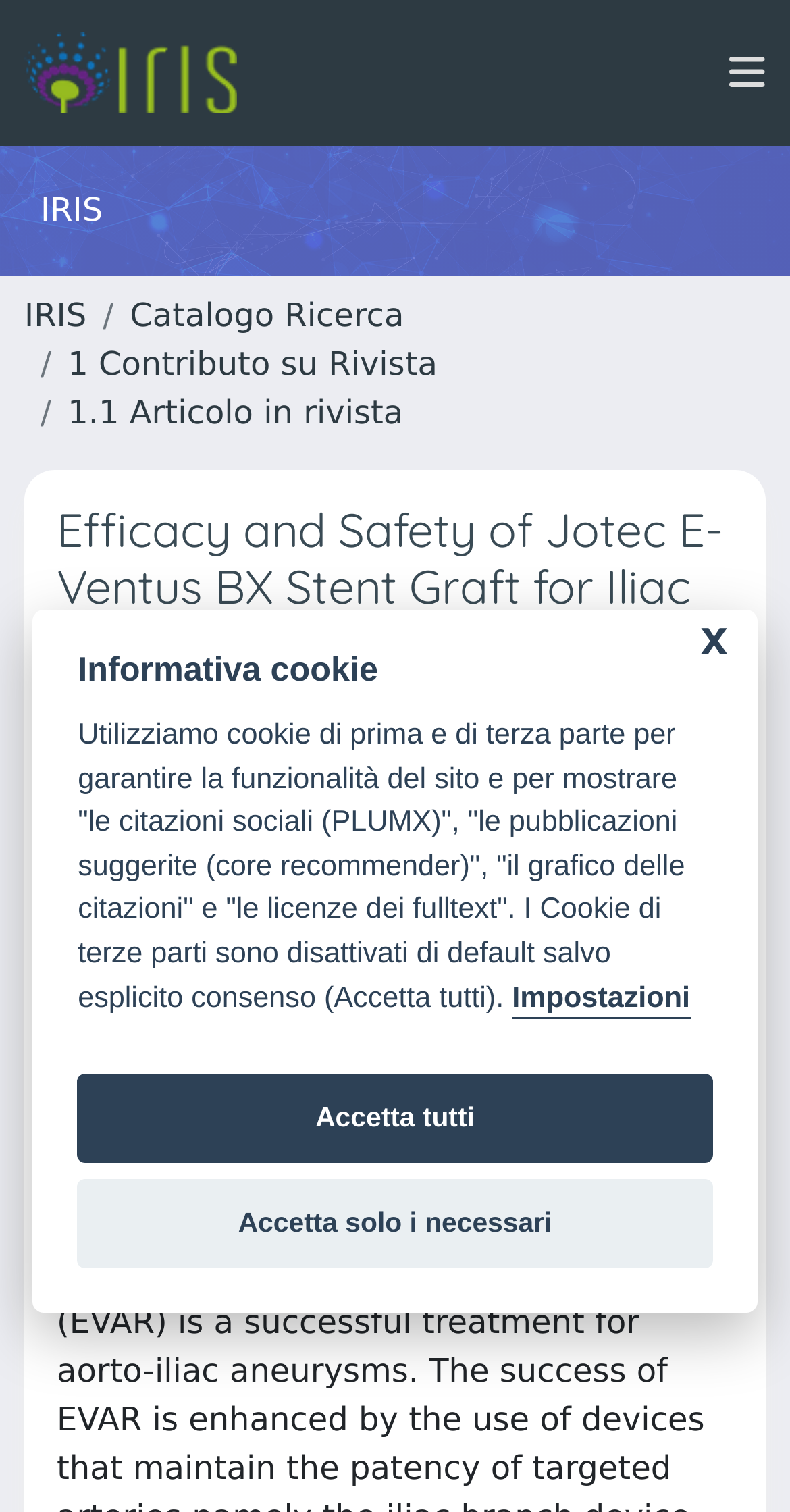Give a detailed account of the webpage's layout and content.

The webpage appears to be a research article or study, titled "Efficacy and Safety of Jotec E-Ventus BX Stent Graft for Iliac Branch Device Procedure: A Retrospective Clinical Study". 

At the top of the page, there is a navigation menu with a link to the homepage, accompanied by an "IRIS" image. To the right of this, there is a button to show or hide the menu. Below this, there is a breadcrumb navigation section with links to "IRIS", "Catalogo Ricerca", "1 Contributo su Rivista", and "1.1 Articolo in rivista".

The main content of the page is divided into sections, with headings and links to authors' names. The first heading is the title of the study, followed by a list of authors, including Bracale, Umberto Marcello; Serraino, Giuseppe Filiberto; Mastroroberto, Pasquale; Provenzano, Michele; Andreucci, Michele; and Serra, Raffaele. Each author's name is a link. 

Below the authors' list, there is a heading with the date "2021-01-01", followed by a horizontal separator. The next section is titled "Abstract", but its content is not provided in the accessibility tree.

At the bottom of the page, there is a modal dialog box titled "Informativa cookie" (Cookie Information), which contains a heading, a block of text explaining the use of cookies on the site, and three buttons: "Impostazioni" (Settings), "Accetta tutti" (Accept All), and "Accetta solo i necessari" (Accept Only Necessary).